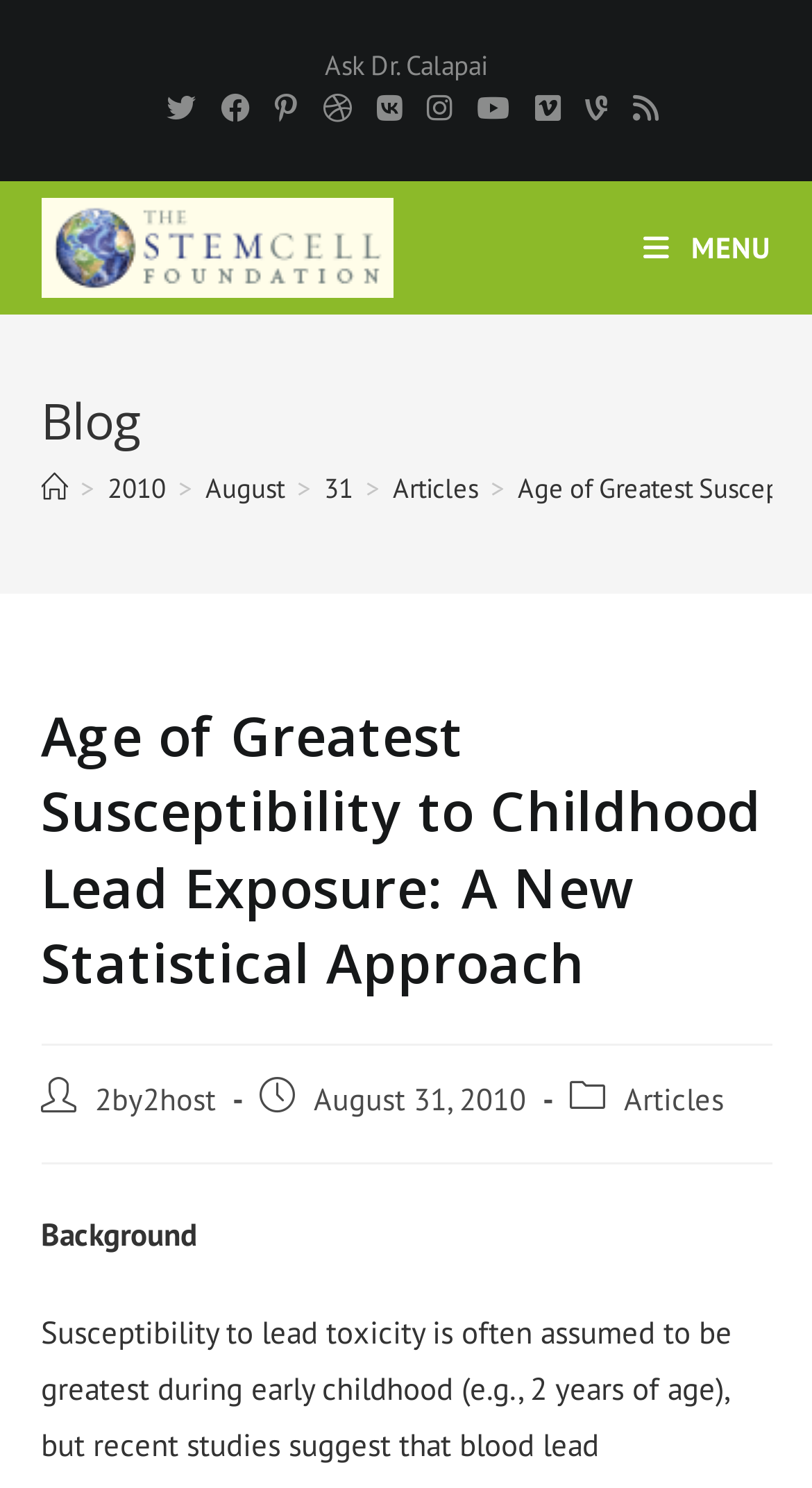Give a concise answer using one word or a phrase to the following question:
What is the name of the foundation?

The Stem Cell Foundation